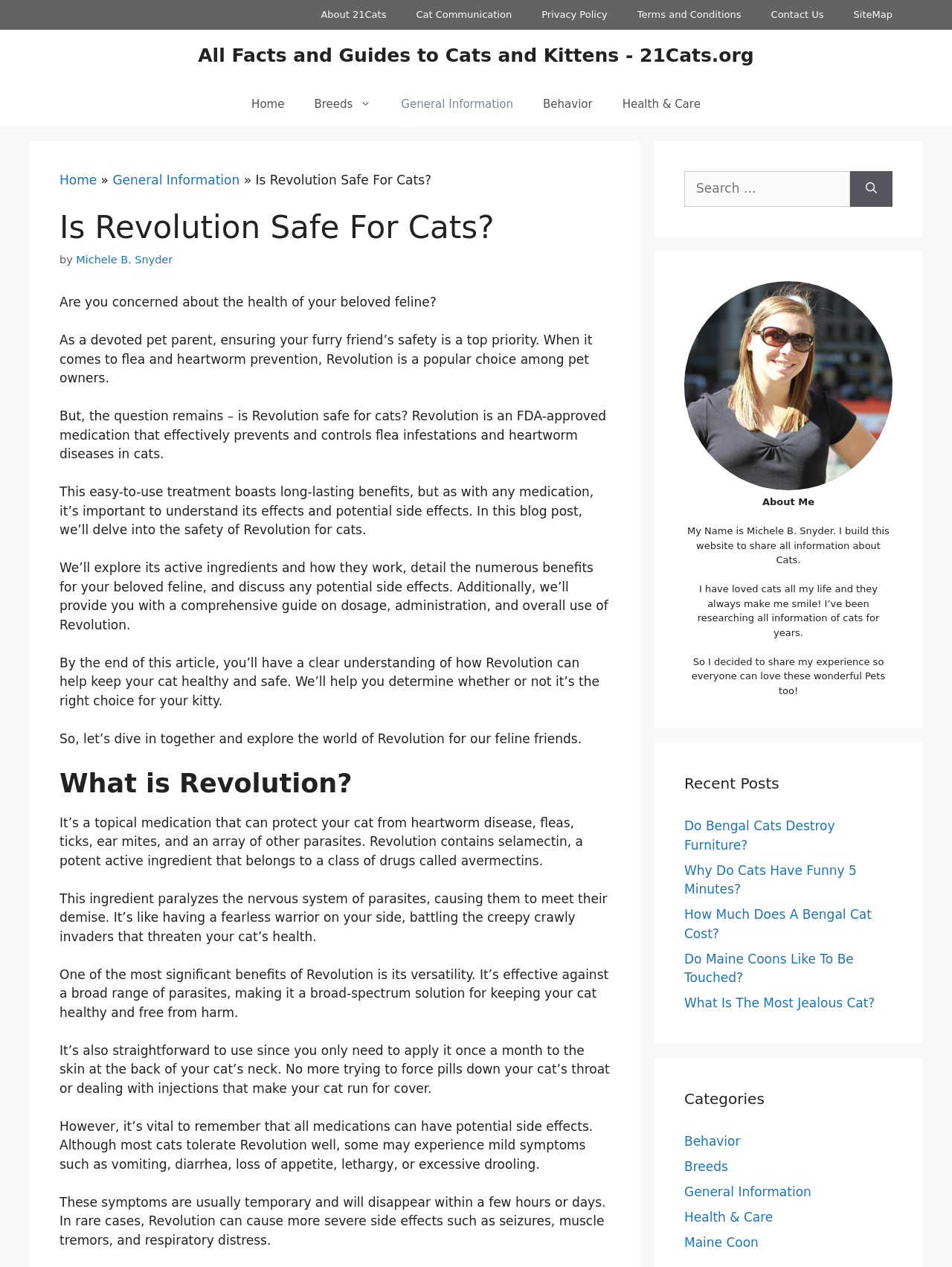Determine the bounding box coordinates of the clickable element to complete this instruction: "Search for a topic". Provide the coordinates in the format of four float numbers between 0 and 1, [left, top, right, bottom].

[0.719, 0.135, 0.893, 0.163]